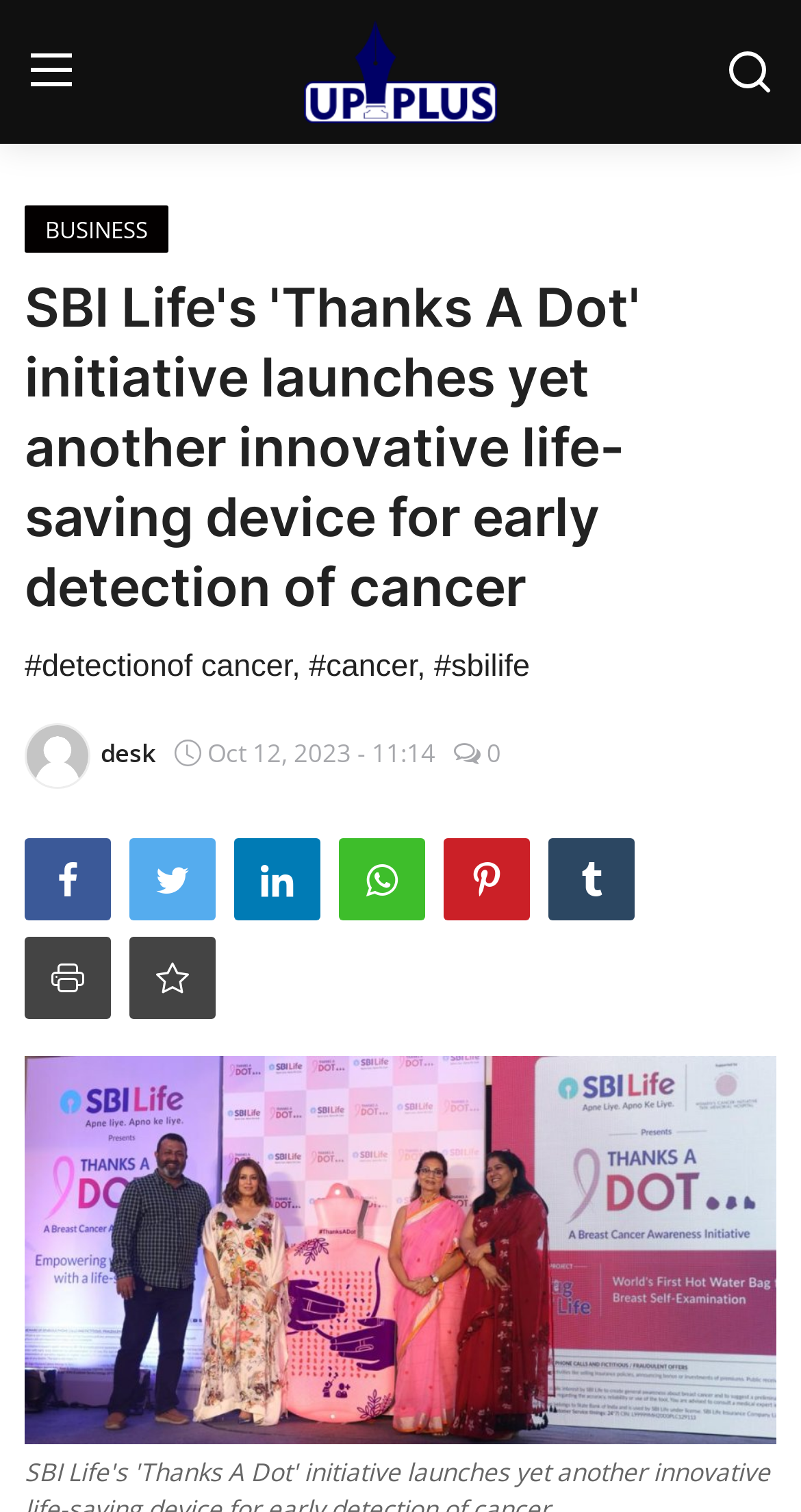Please mark the clickable region by giving the bounding box coordinates needed to complete this instruction: "Go to the home page".

[0.038, 0.197, 0.756, 0.257]